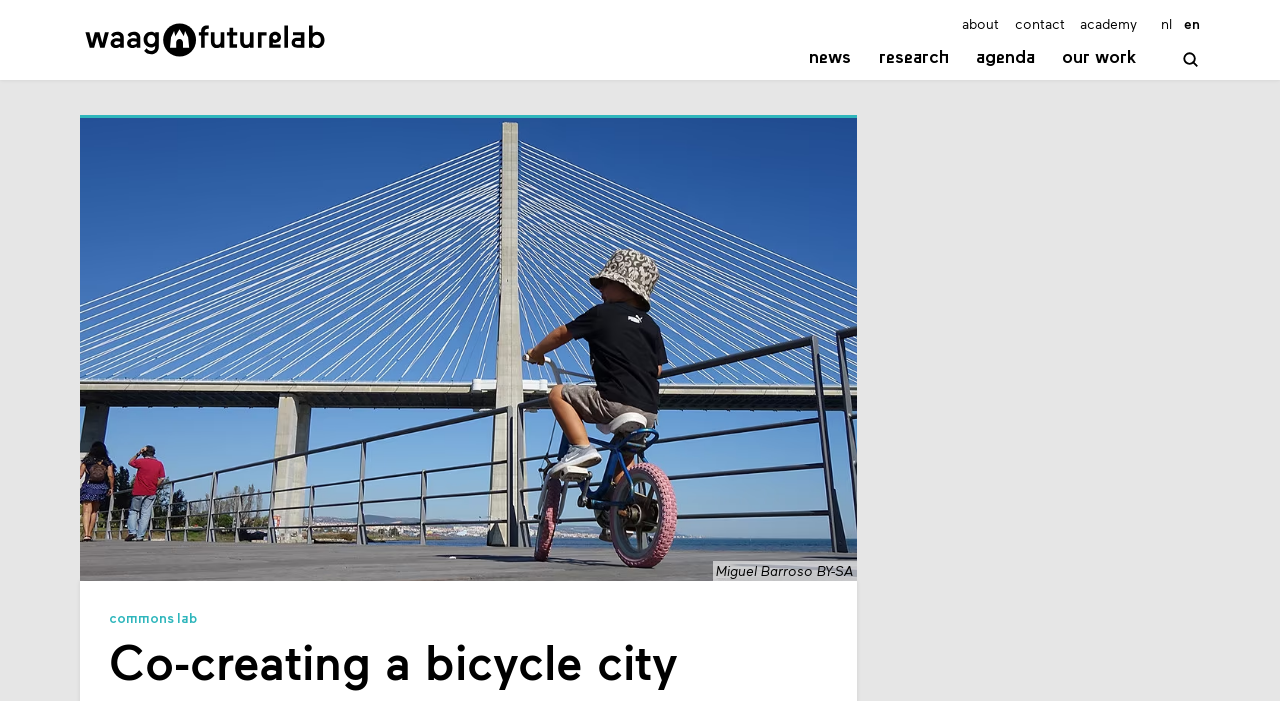What is the logo on the top left corner?
Based on the visual, give a brief answer using one word or a short phrase.

Waag Futurelab